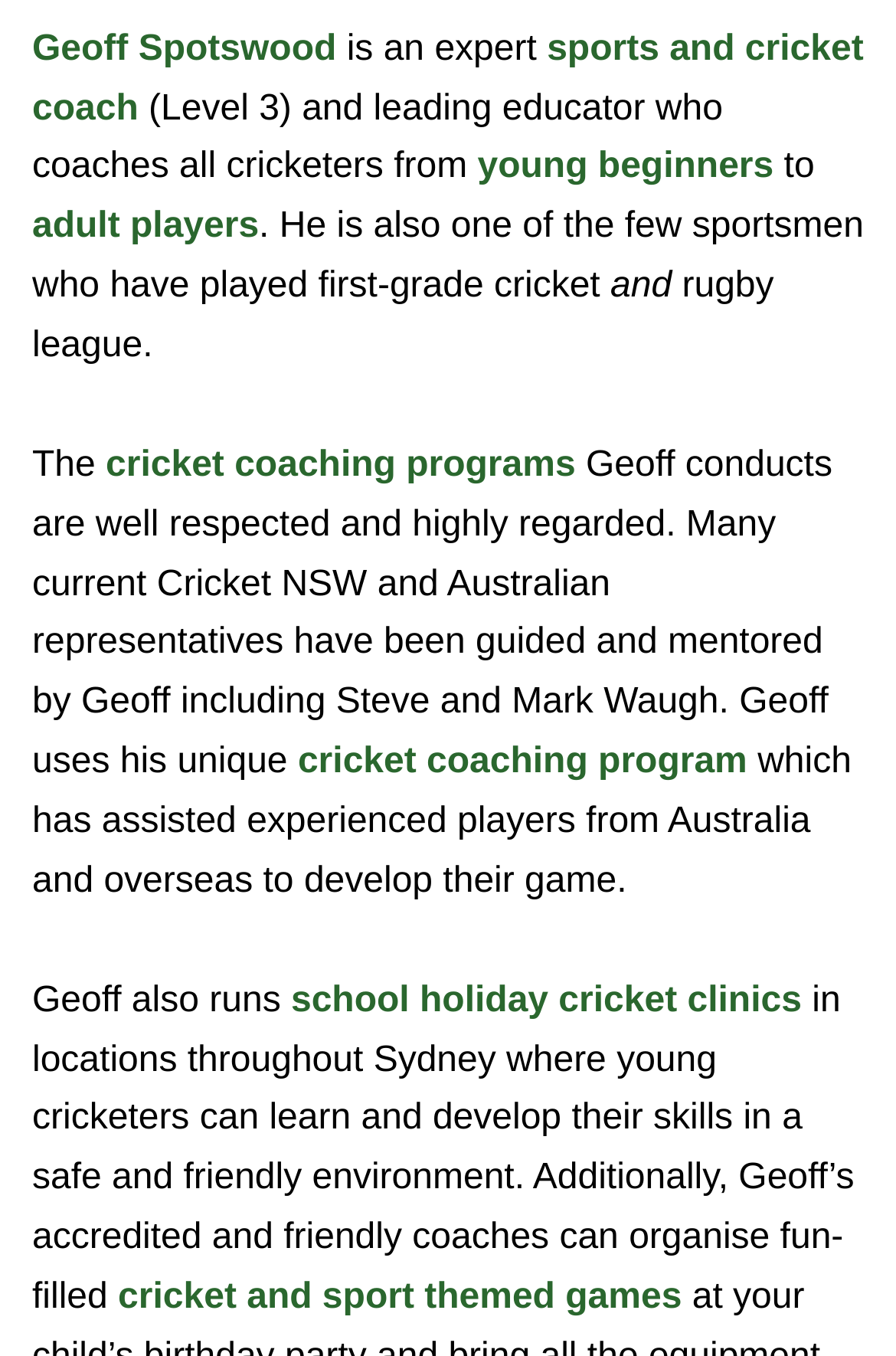Examine the screenshot and answer the question in as much detail as possible: What type of games can Geoff's coaches organize?

Based on the webpage, Geoff's accredited and friendly coaches can organise fun-filled cricket and sport themed games, which is mentioned in the link 'cricket and sport themed games' with bounding box coordinates [0.132, 0.943, 0.761, 0.971].